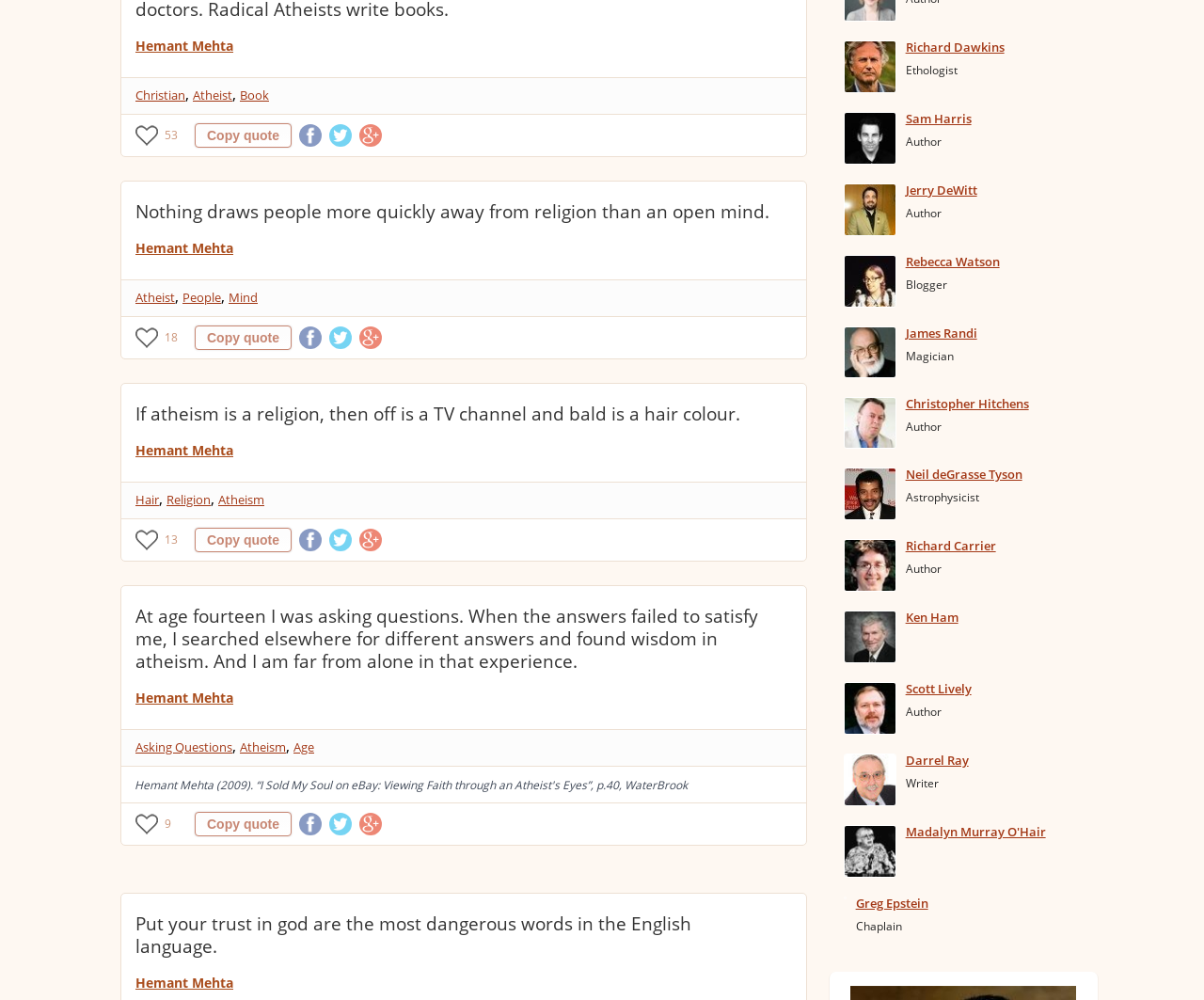Find the bounding box of the element with the following description: "Neil deGrasse Tyson". The coordinates must be four float numbers between 0 and 1, formatted as [left, top, right, bottom].

[0.752, 0.466, 0.849, 0.484]